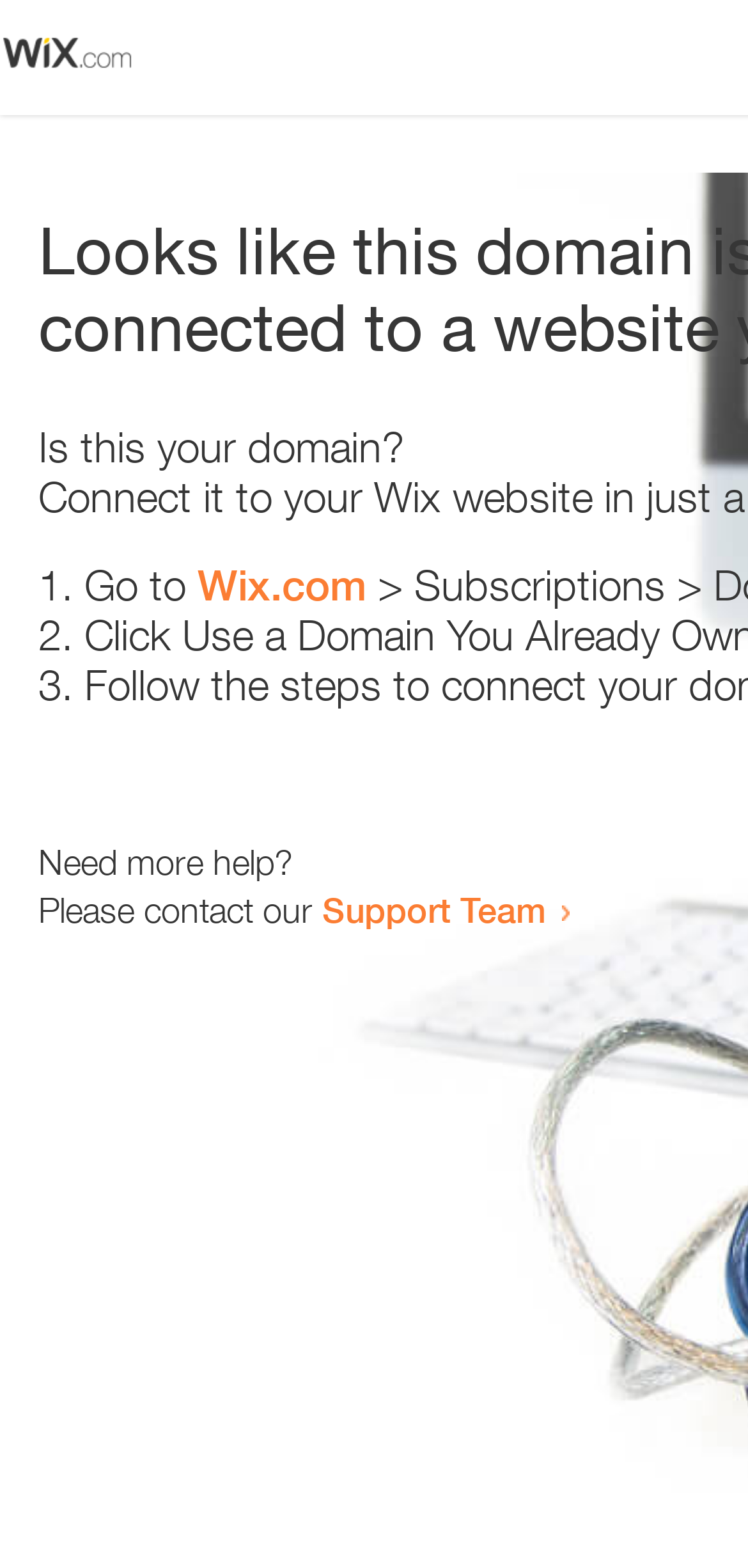Provide the bounding box coordinates of the UI element that matches the description: "Support Team".

[0.431, 0.566, 0.731, 0.593]